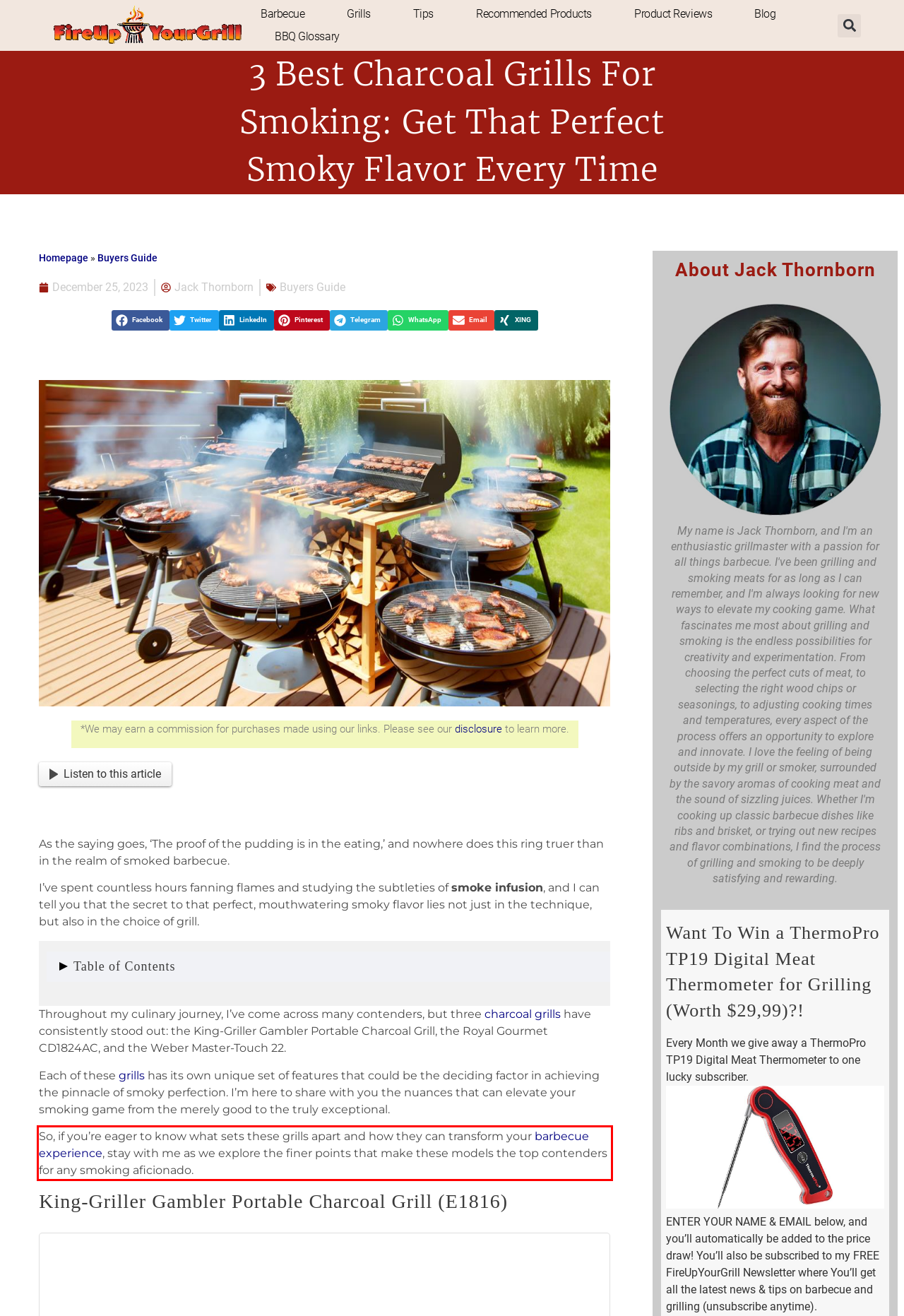You are given a screenshot showing a webpage with a red bounding box. Perform OCR to capture the text within the red bounding box.

So, if you’re eager to know what sets these grills apart and how they can transform your barbecue experience, stay with me as we explore the finer points that make these models the top contenders for any smoking aficionado.